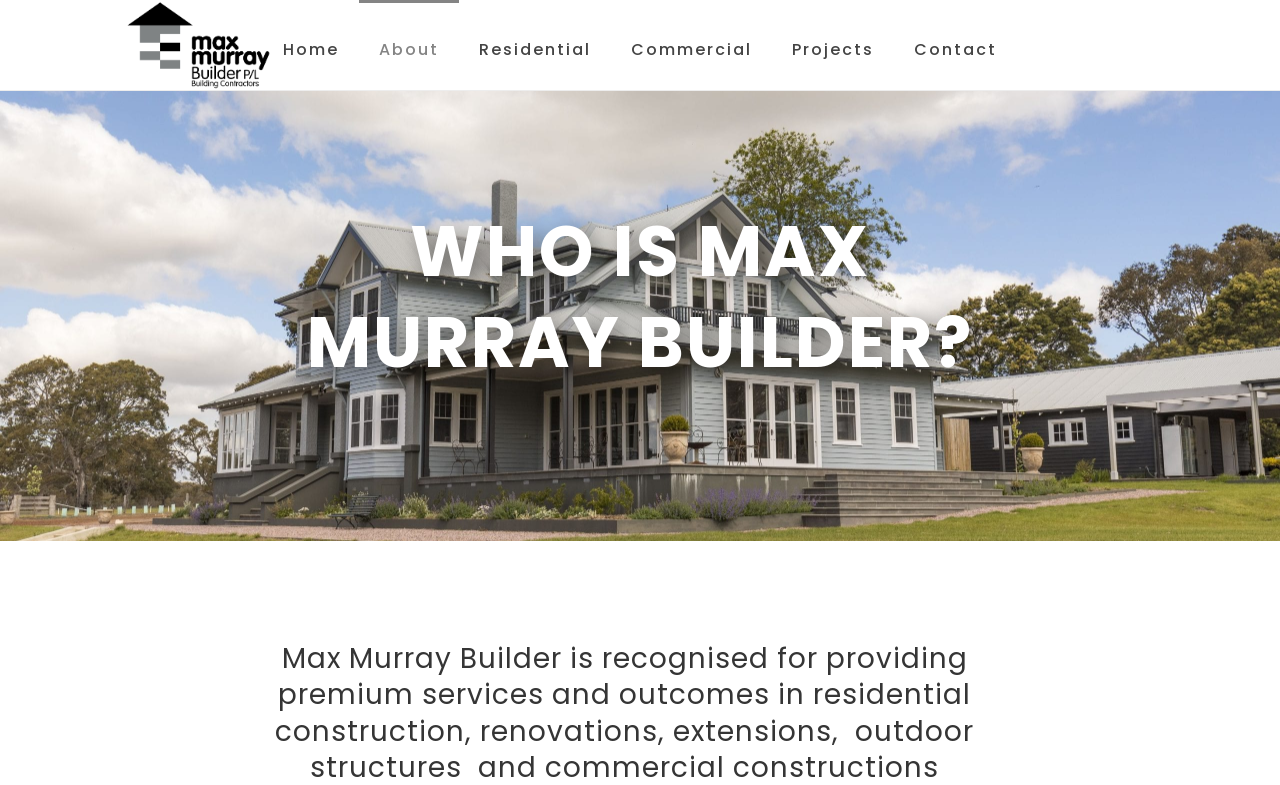What type of construction services does Max Murray Builders provide?
Please provide a single word or phrase as your answer based on the image.

Residential and Commercial